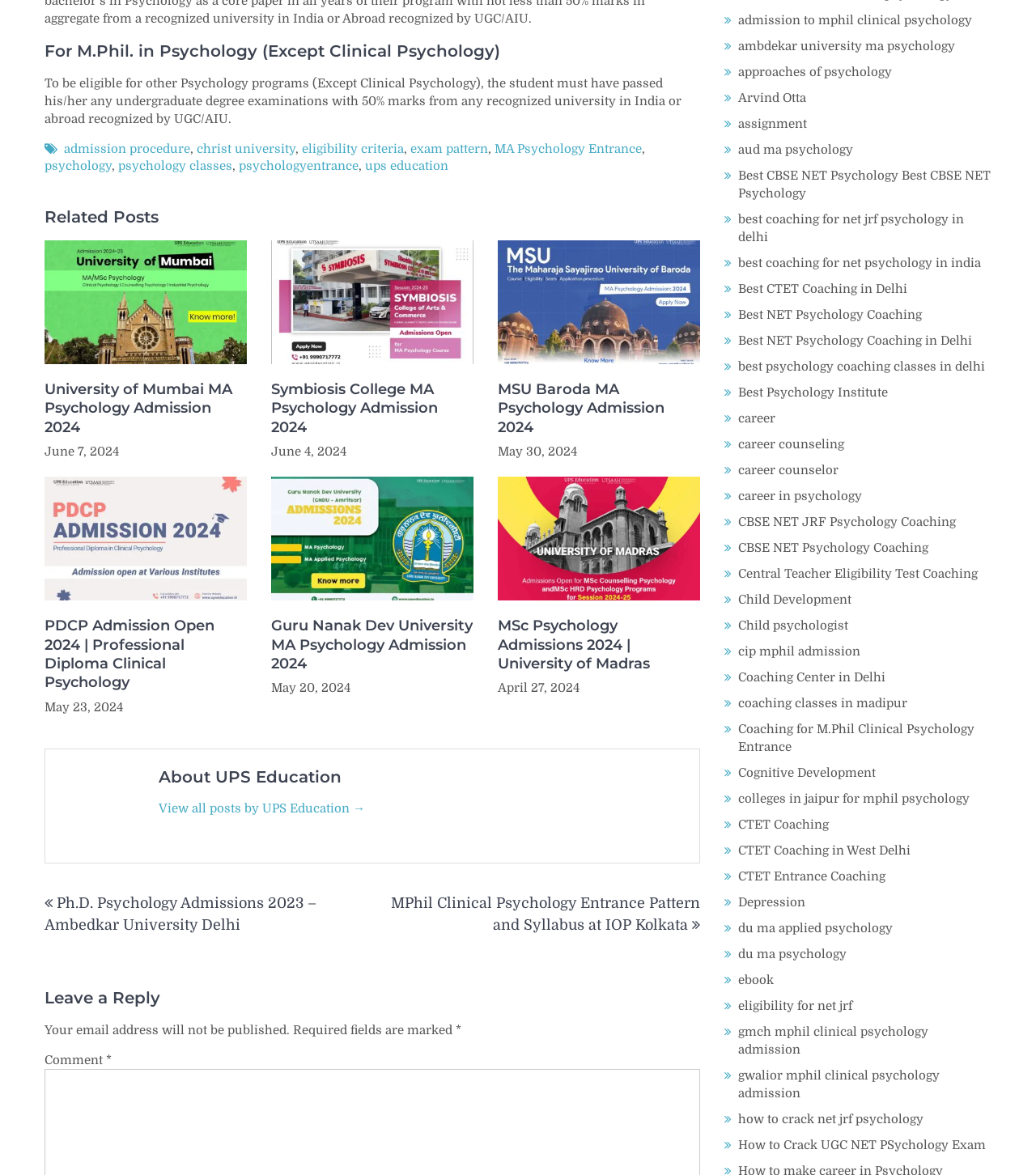Please determine the bounding box coordinates for the element with the description: "admission to mphil clinical psychology".

[0.712, 0.011, 0.938, 0.023]